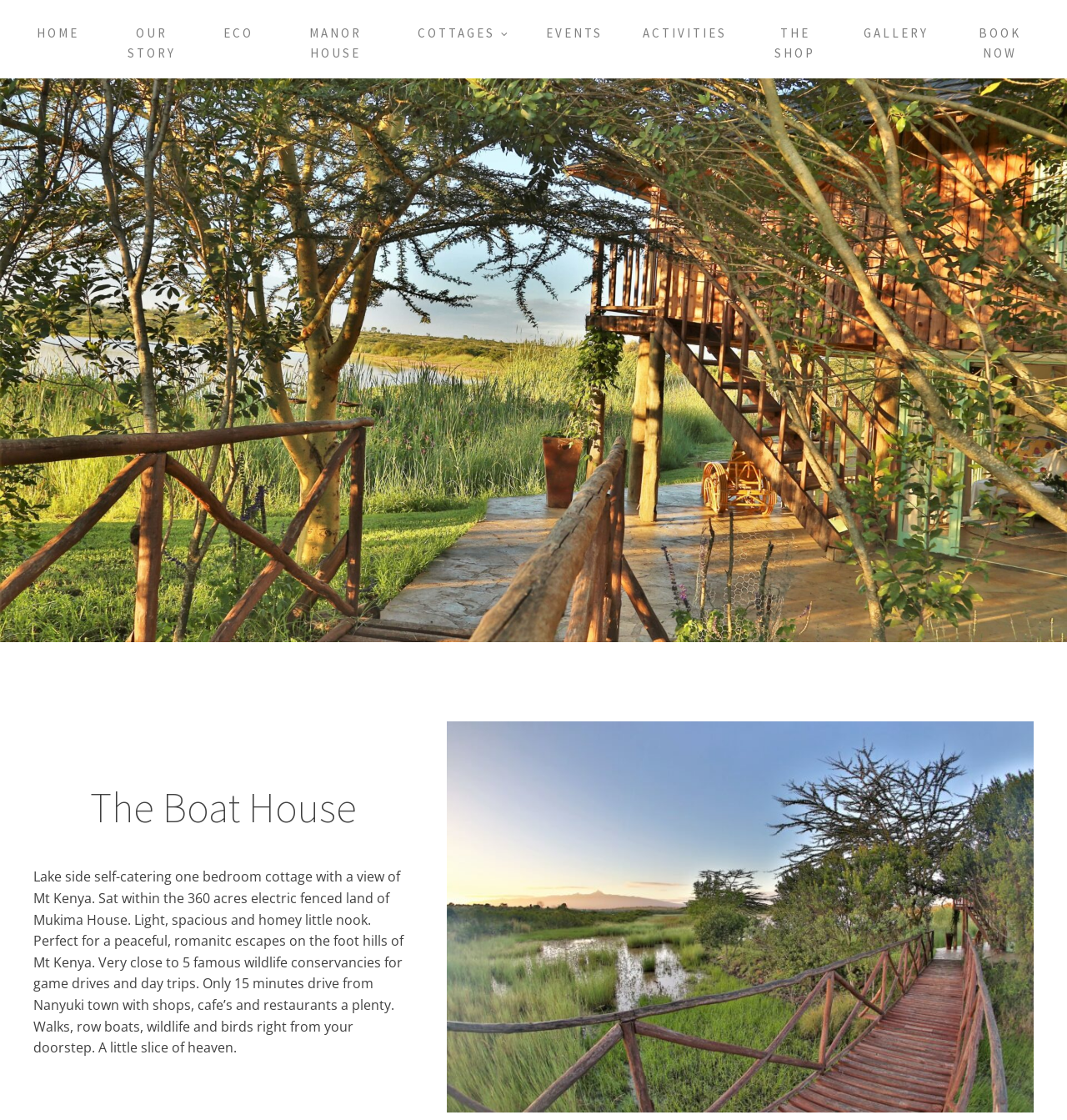Please identify the bounding box coordinates of the element on the webpage that should be clicked to follow this instruction: "explore the manor house". The bounding box coordinates should be given as four float numbers between 0 and 1, formatted as [left, top, right, bottom].

[0.257, 0.007, 0.373, 0.07]